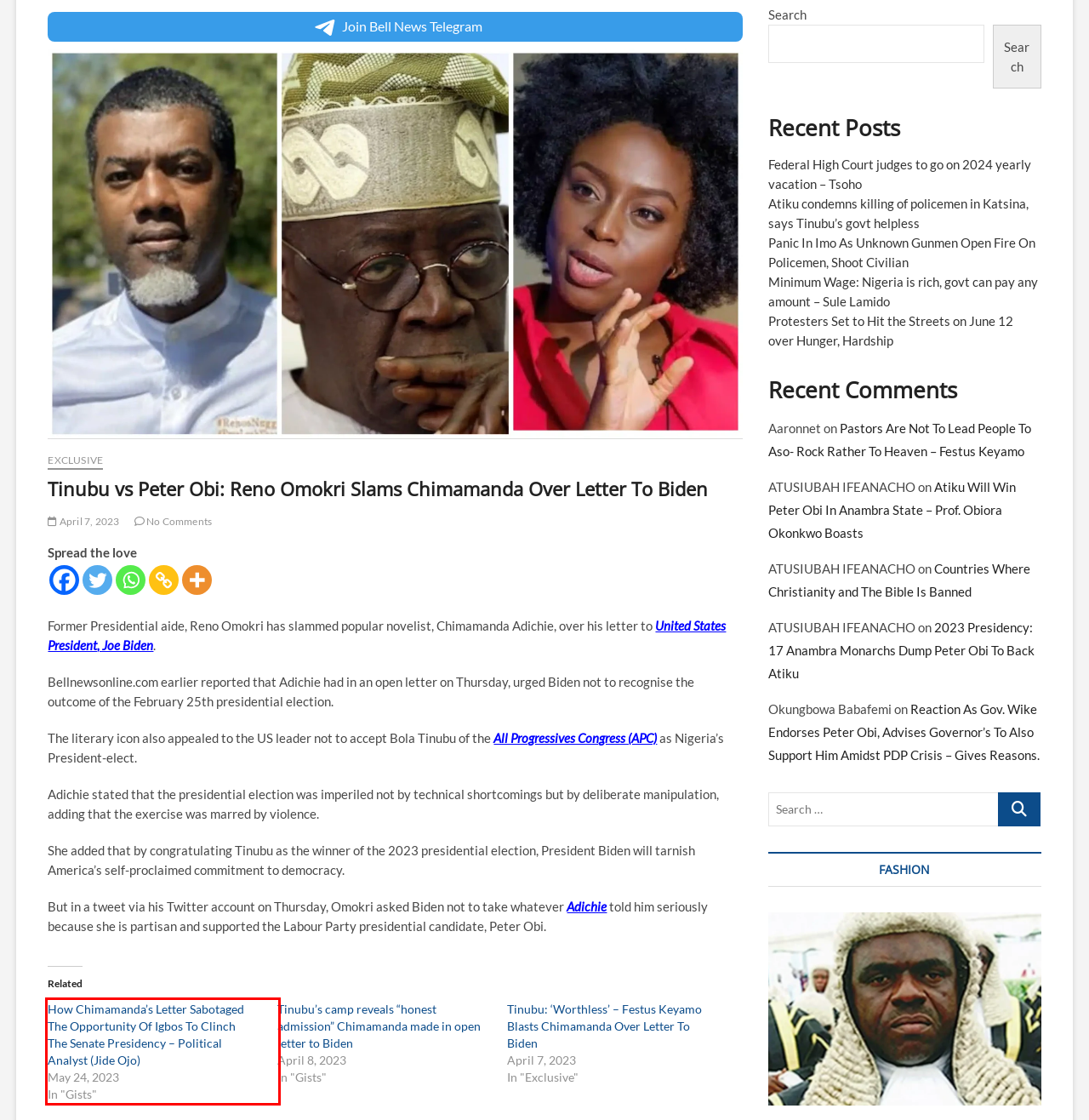Please perform OCR on the UI element surrounded by the red bounding box in the given webpage screenshot and extract its text content.

How Chimamanda’s Letter Sabotaged The Opportunity Of Igbos To Clinch The Senate Presidency – Political Analyst (Jide Ojo) May 24, 2023 In "Gists"